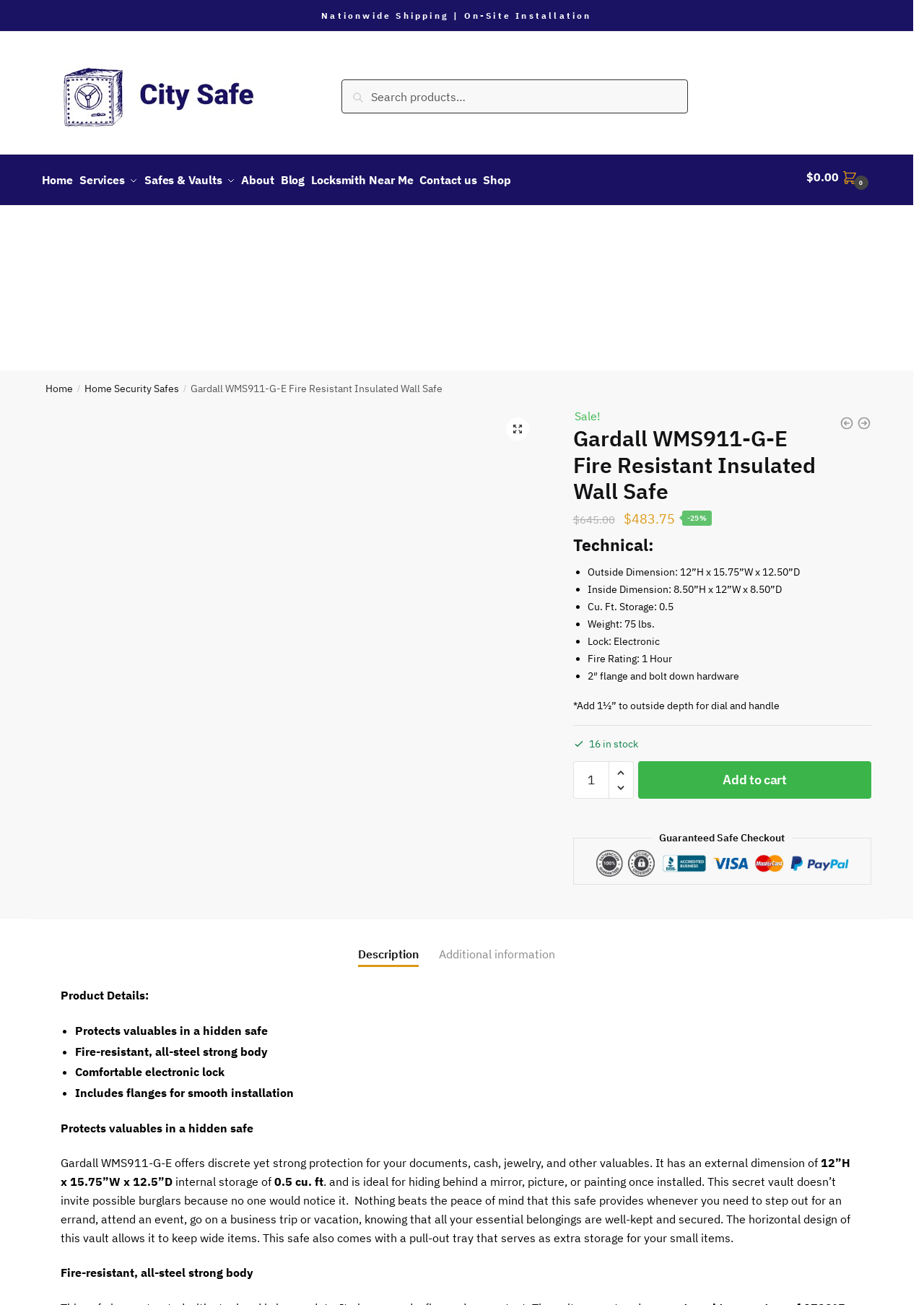Can you specify the bounding box coordinates for the region that should be clicked to fulfill this instruction: "View product description".

[0.388, 0.7, 0.453, 0.734]